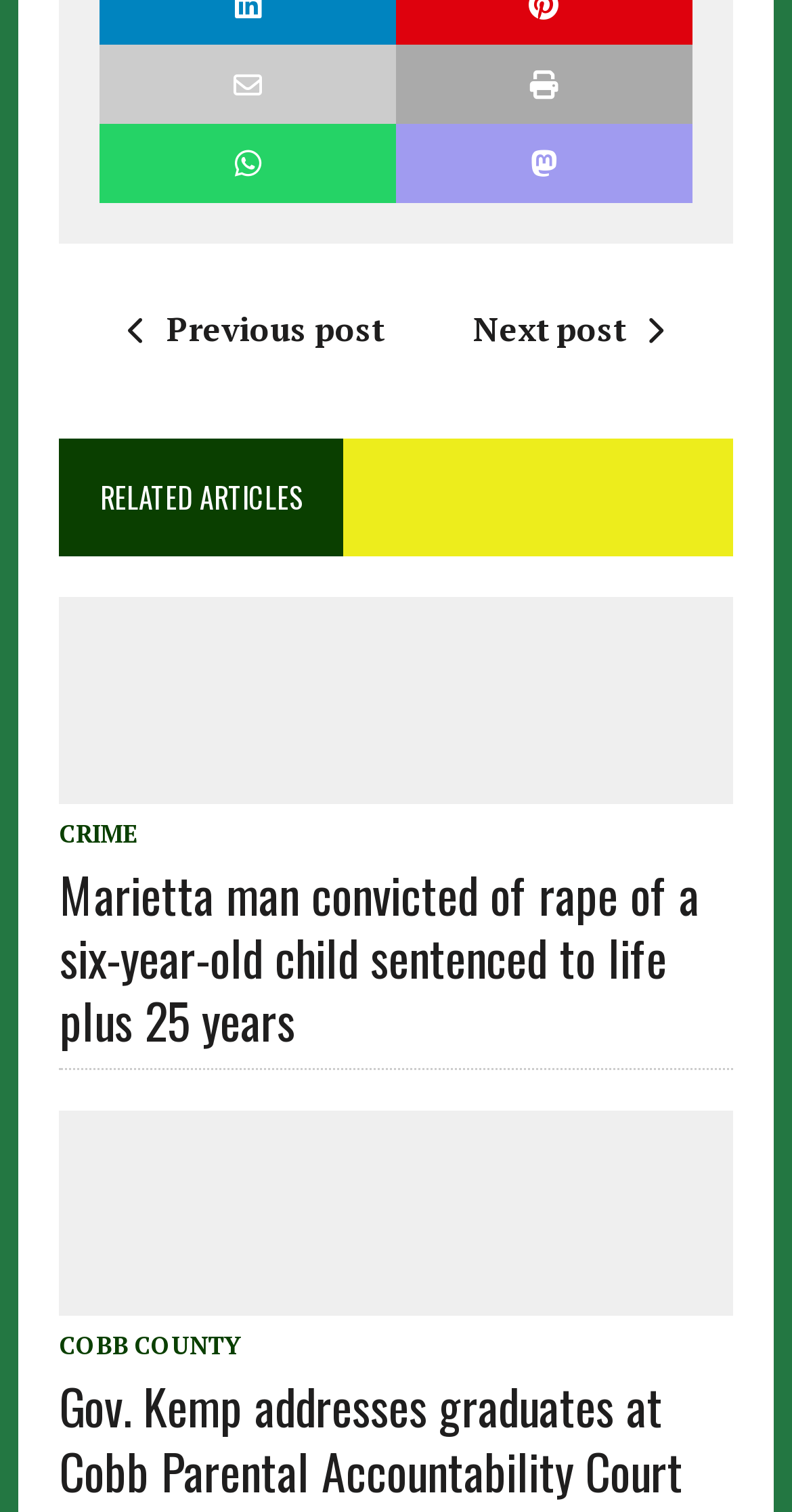Highlight the bounding box coordinates of the region I should click on to meet the following instruction: "Read the article about Gov. Kemp addresses graduates at Cobb Parental Accountability Court".

[0.075, 0.906, 0.862, 0.996]